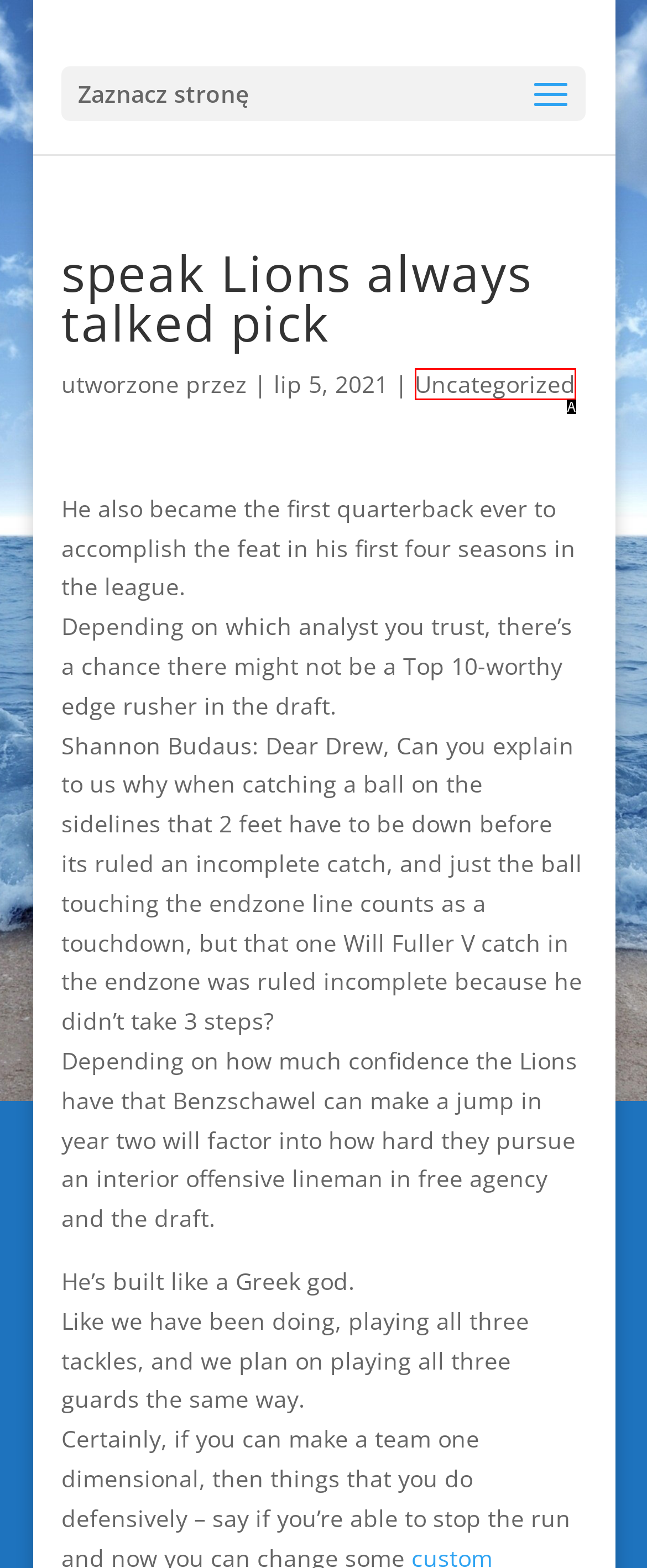Tell me which one HTML element best matches the description: Uncategorized
Answer with the option's letter from the given choices directly.

A